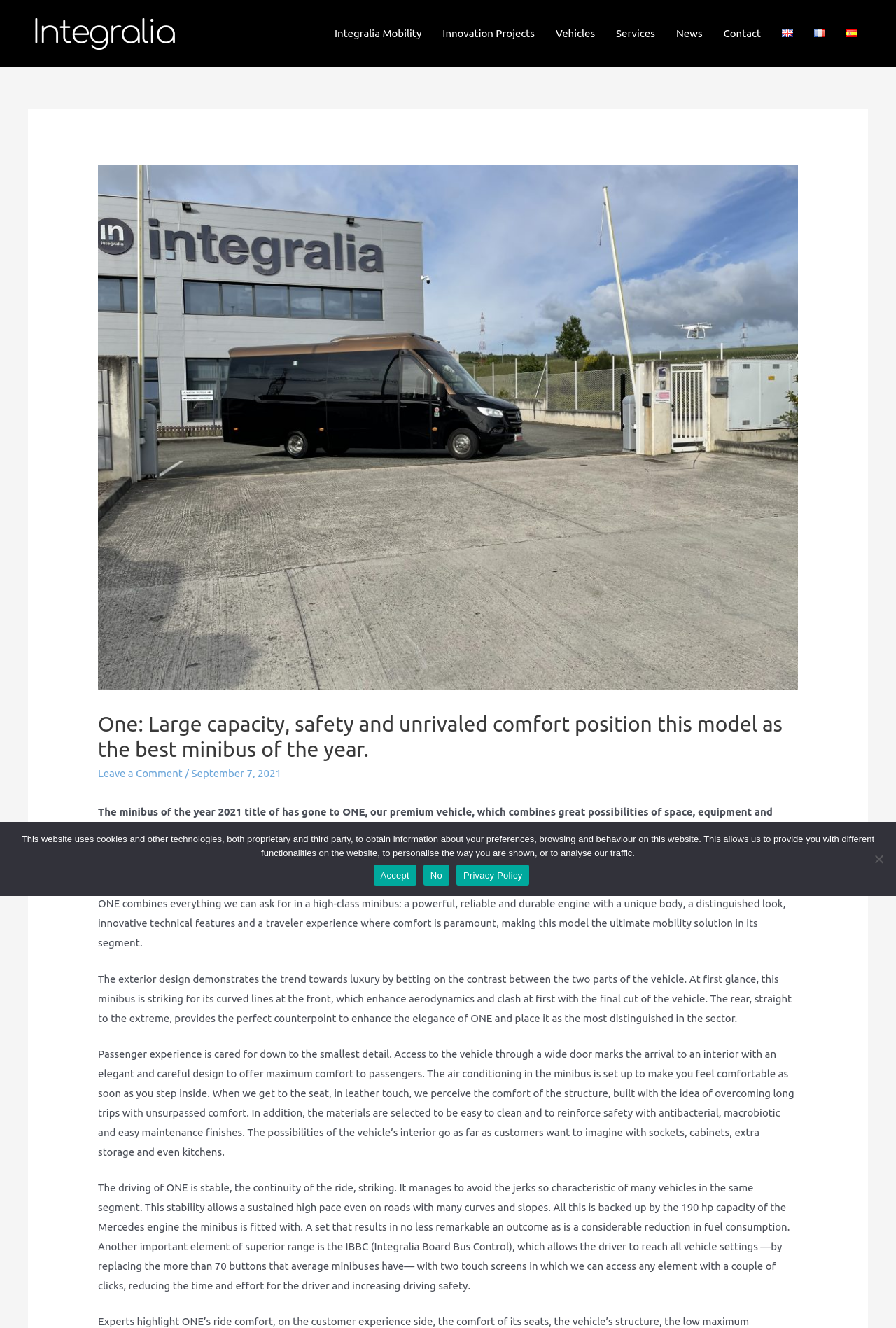What is the name of the minibus model?
Answer the question based on the image using a single word or a brief phrase.

ONE